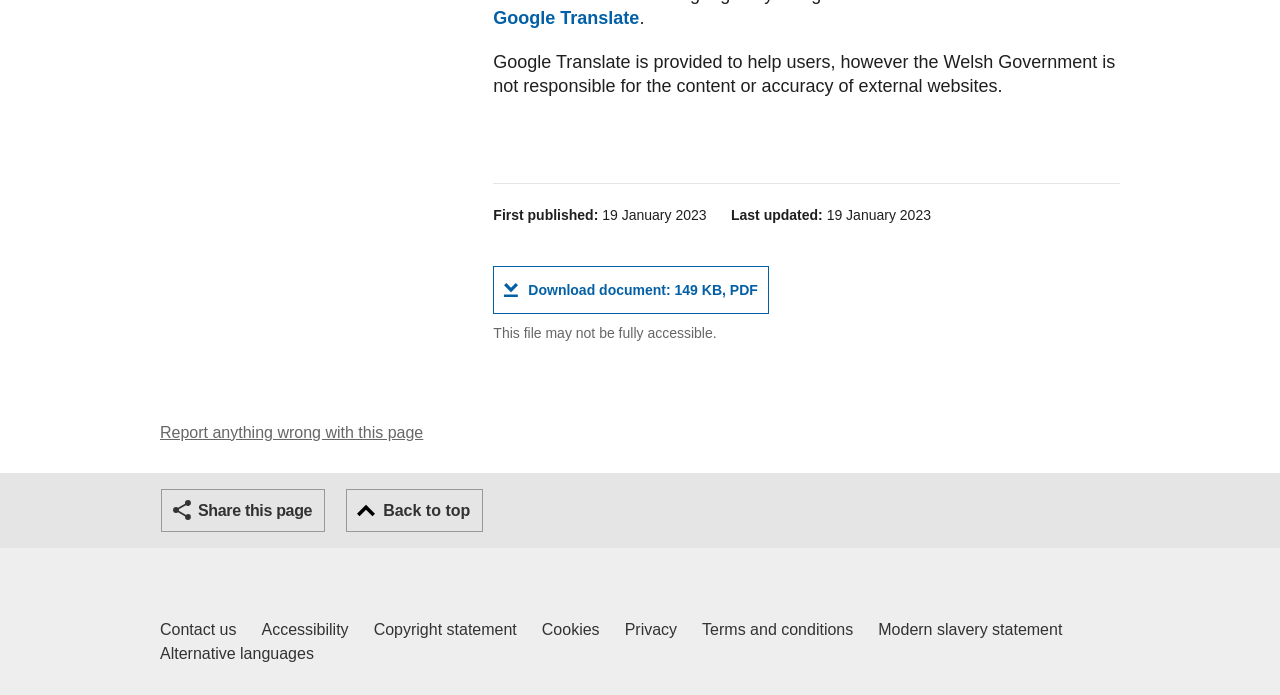Give a one-word or short-phrase answer to the following question: 
What is the purpose of the 'Report anything wrong with this page' link?

To report issues with the page